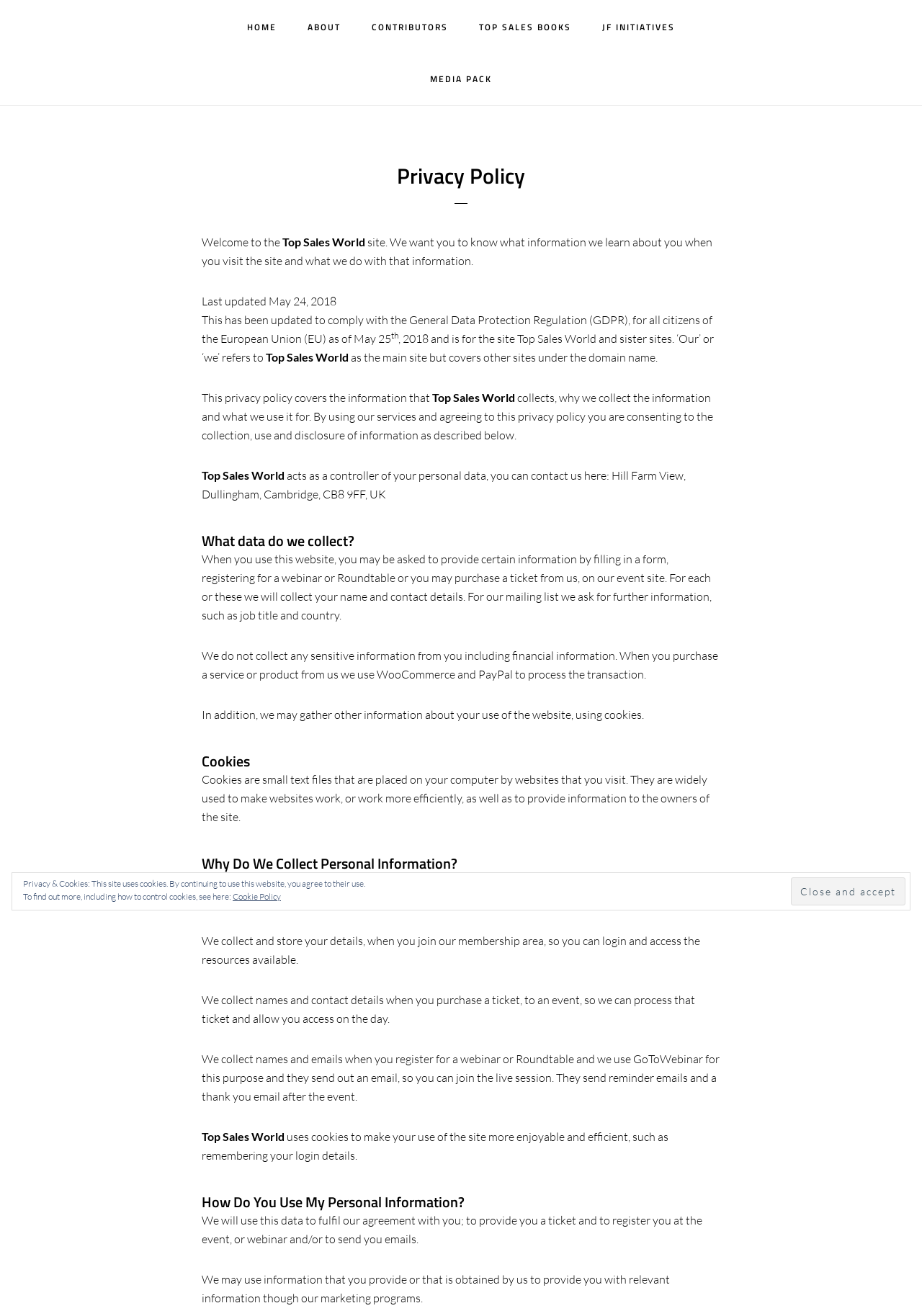Predict the bounding box for the UI component with the following description: "JF Initiatives".

[0.638, 0.001, 0.748, 0.041]